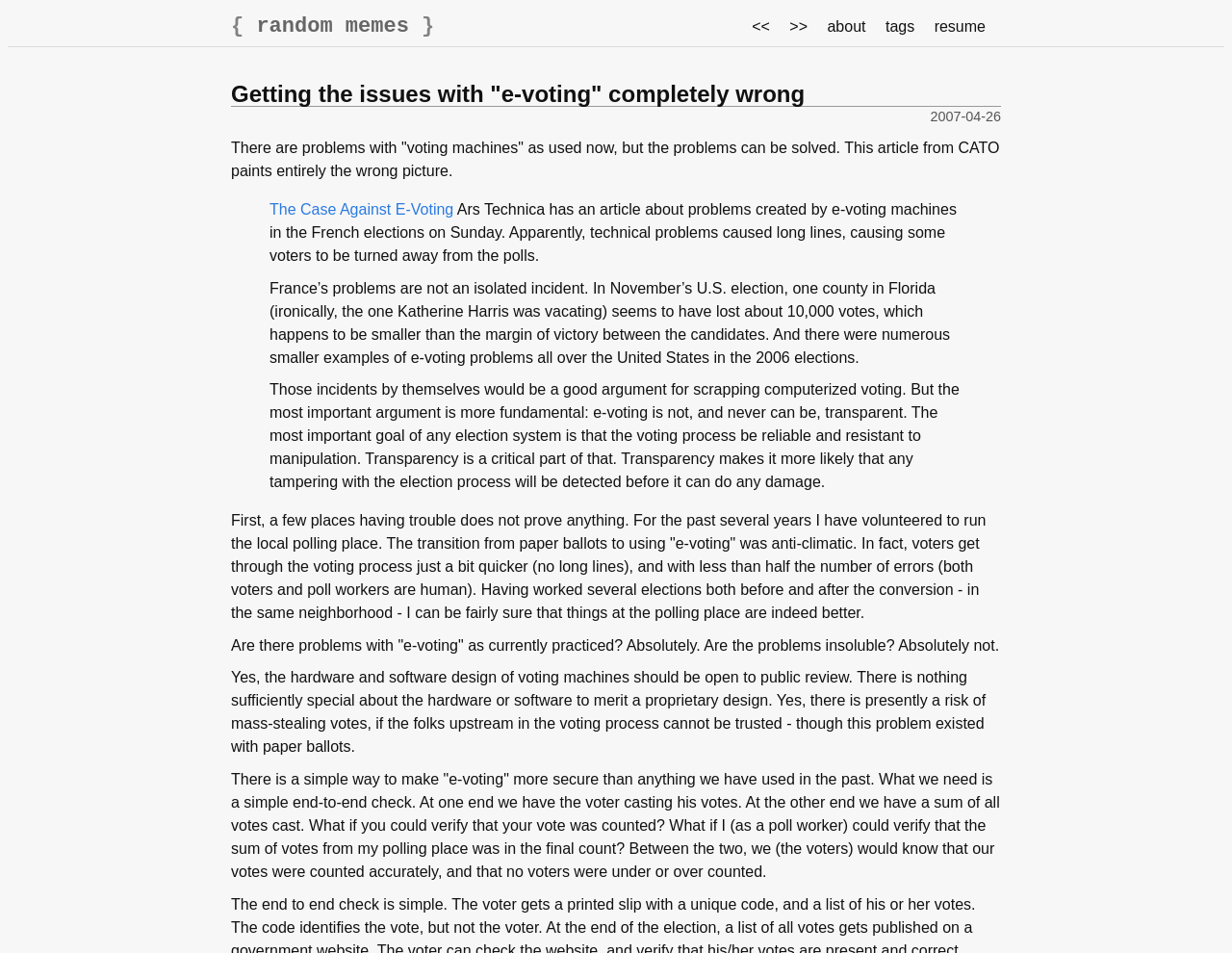Determine which piece of text is the heading of the webpage and provide it.

Getting the issues with "e-voting" completely wrong